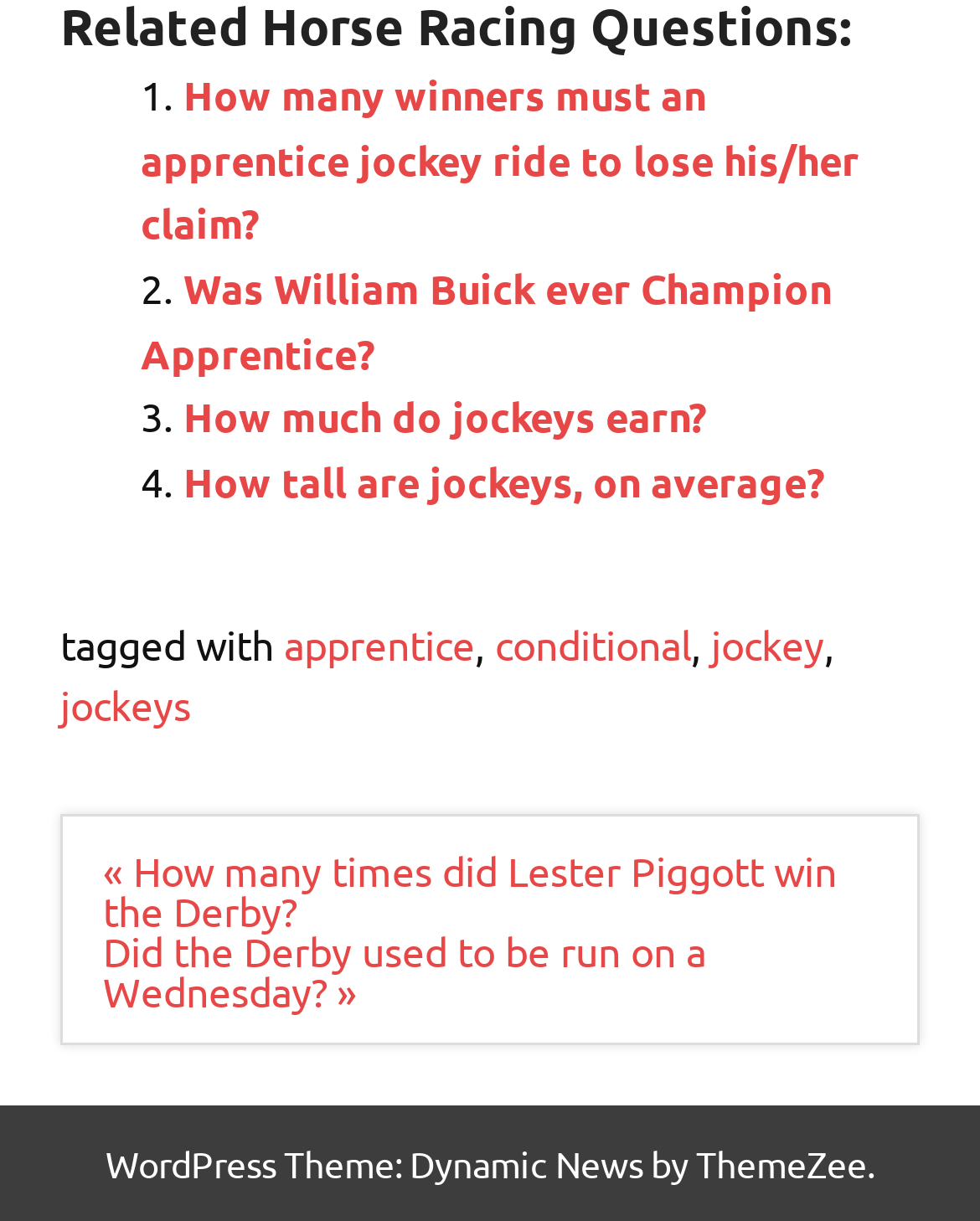Determine the bounding box coordinates for the area you should click to complete the following instruction: "Click on 'How many winners must an apprentice jockey ride to lose his/her claim?'".

[0.144, 0.056, 0.877, 0.204]